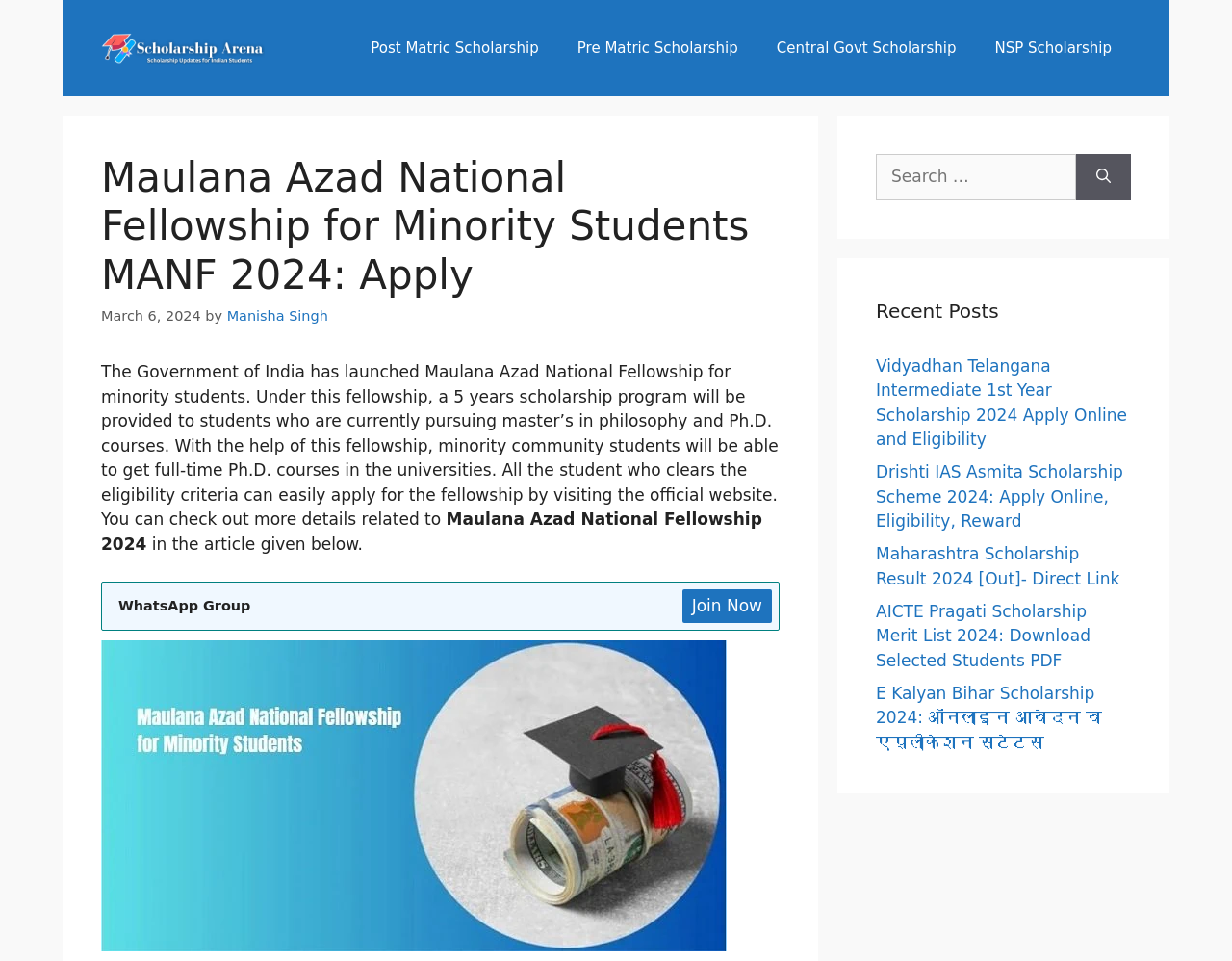Extract the top-level heading from the webpage and provide its text.

Maulana Azad National Fellowship for Minority Students MANF 2024: Apply